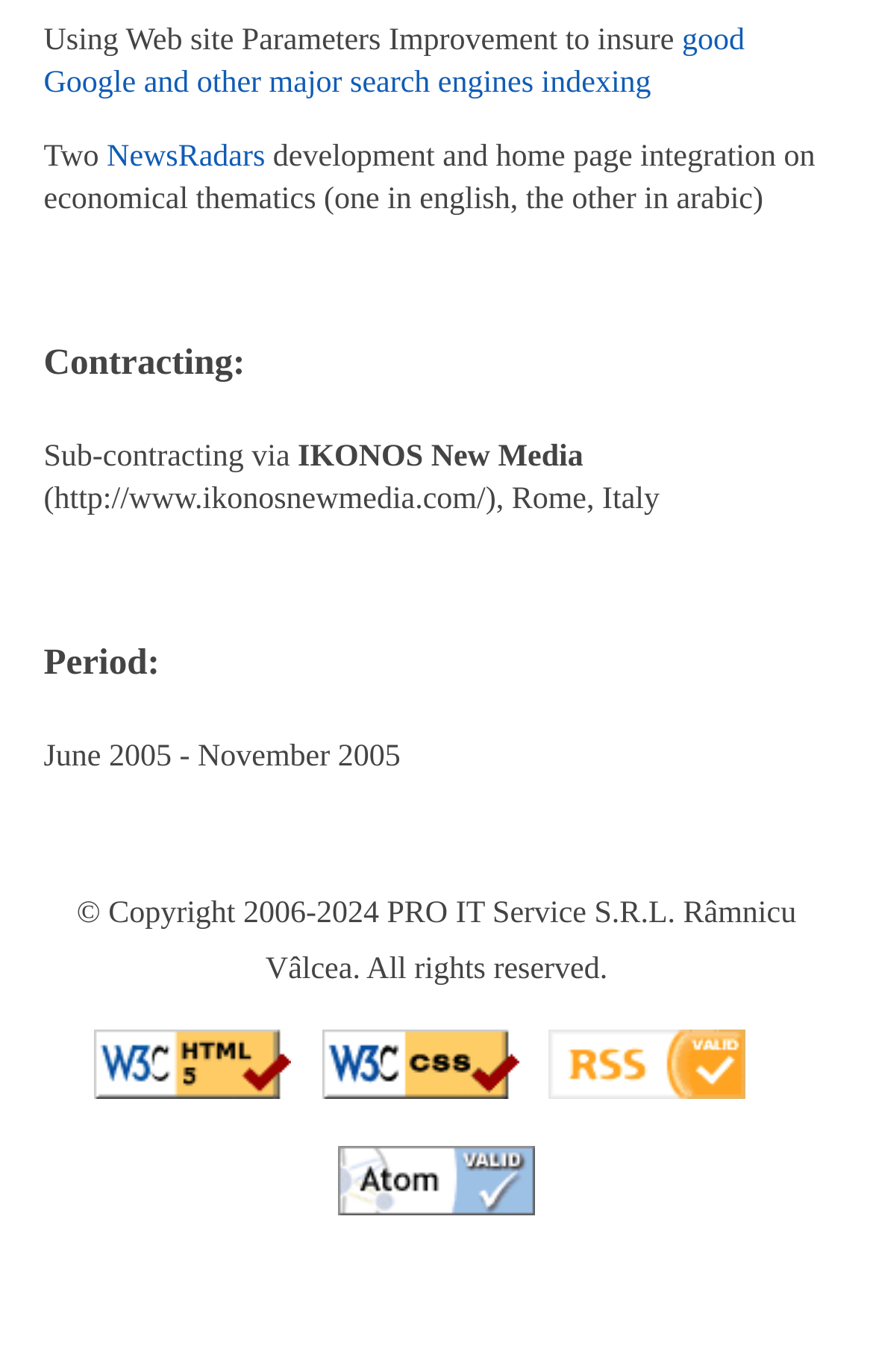What is the location of the company IKONOS New Media?
Could you answer the question in a detailed manner, providing as much information as possible?

The location of the company IKONOS New Media is mentioned as Rome, Italy, along with its website URL.